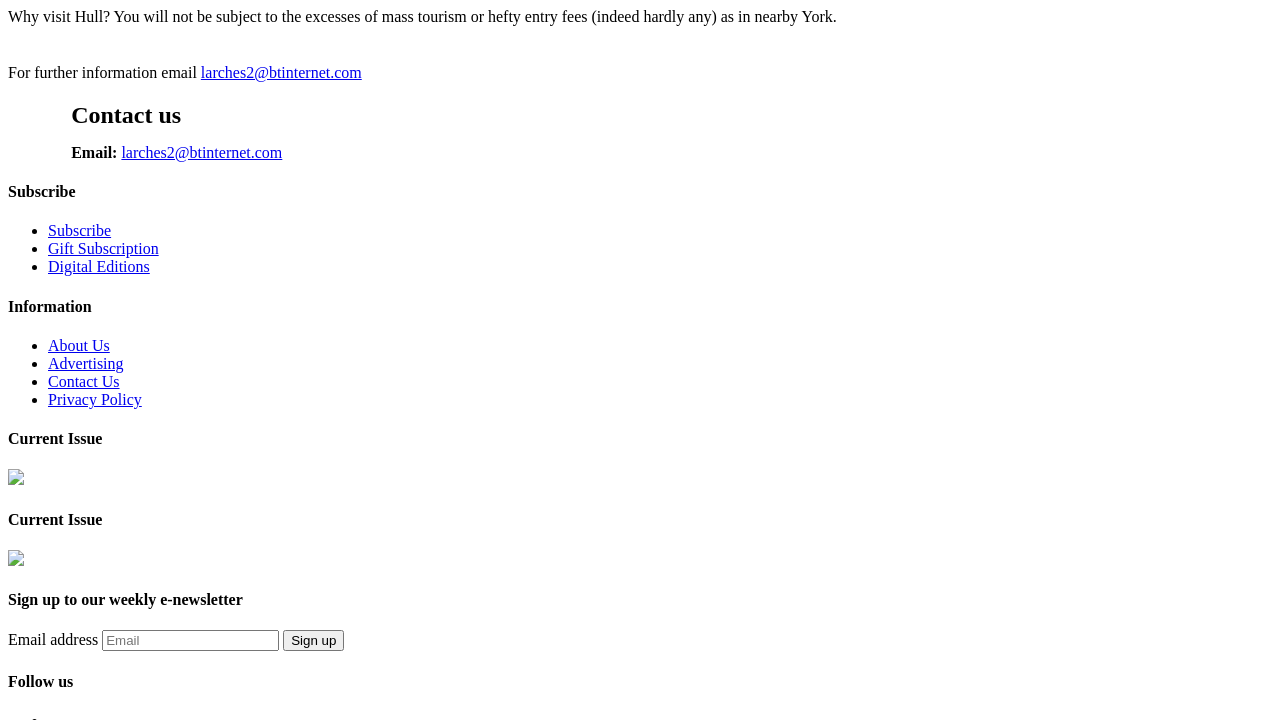Bounding box coordinates must be specified in the format (top-left x, top-left y, bottom-right x, bottom-right y). All values should be floating point numbers between 0 and 1. What are the bounding box coordinates of the UI element described as: About Us

[0.038, 0.468, 0.086, 0.491]